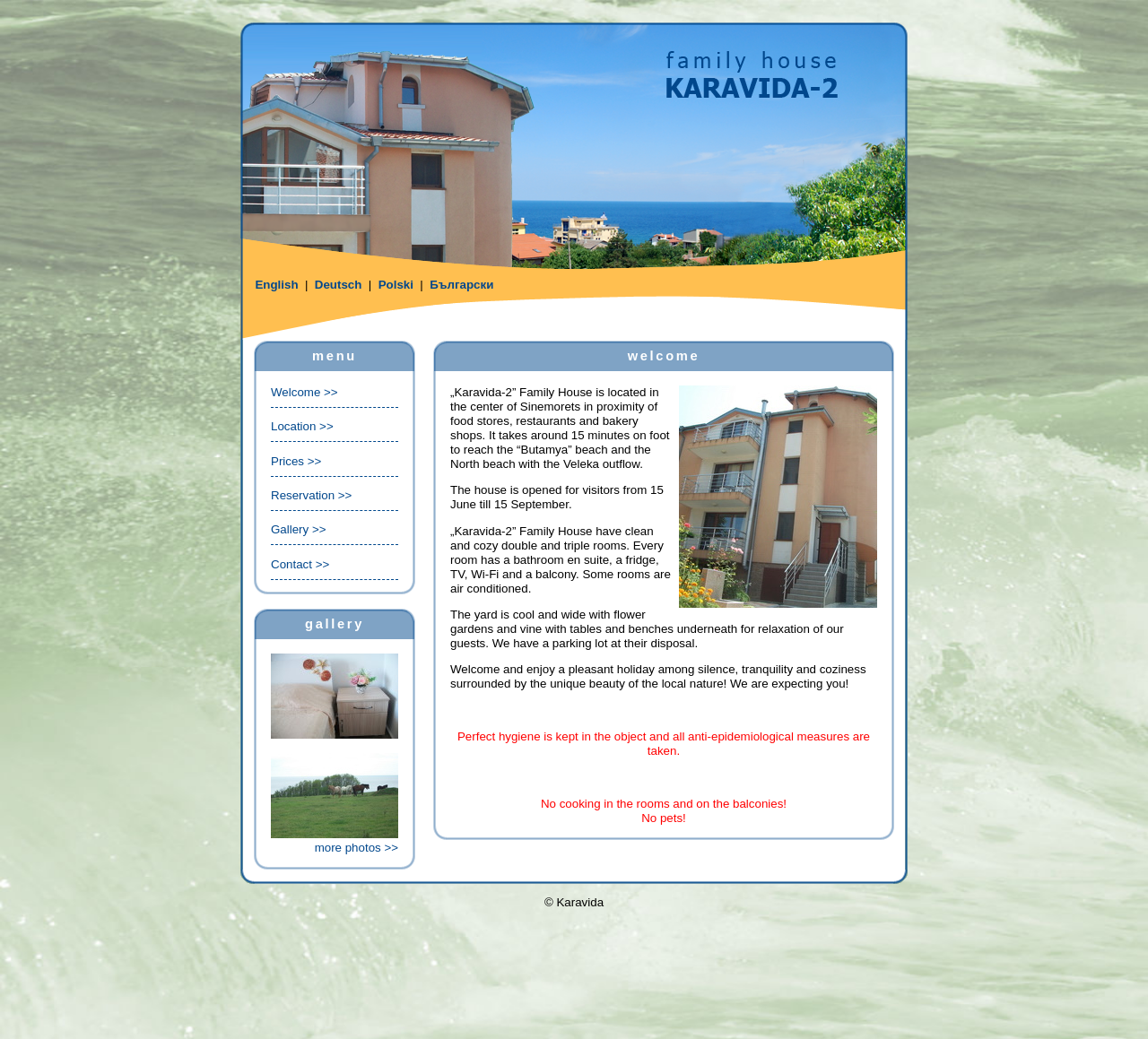Identify the bounding box coordinates for the element you need to click to achieve the following task: "Click the 'Anmelden' button". The coordinates must be four float values ranging from 0 to 1, formatted as [left, top, right, bottom].

None